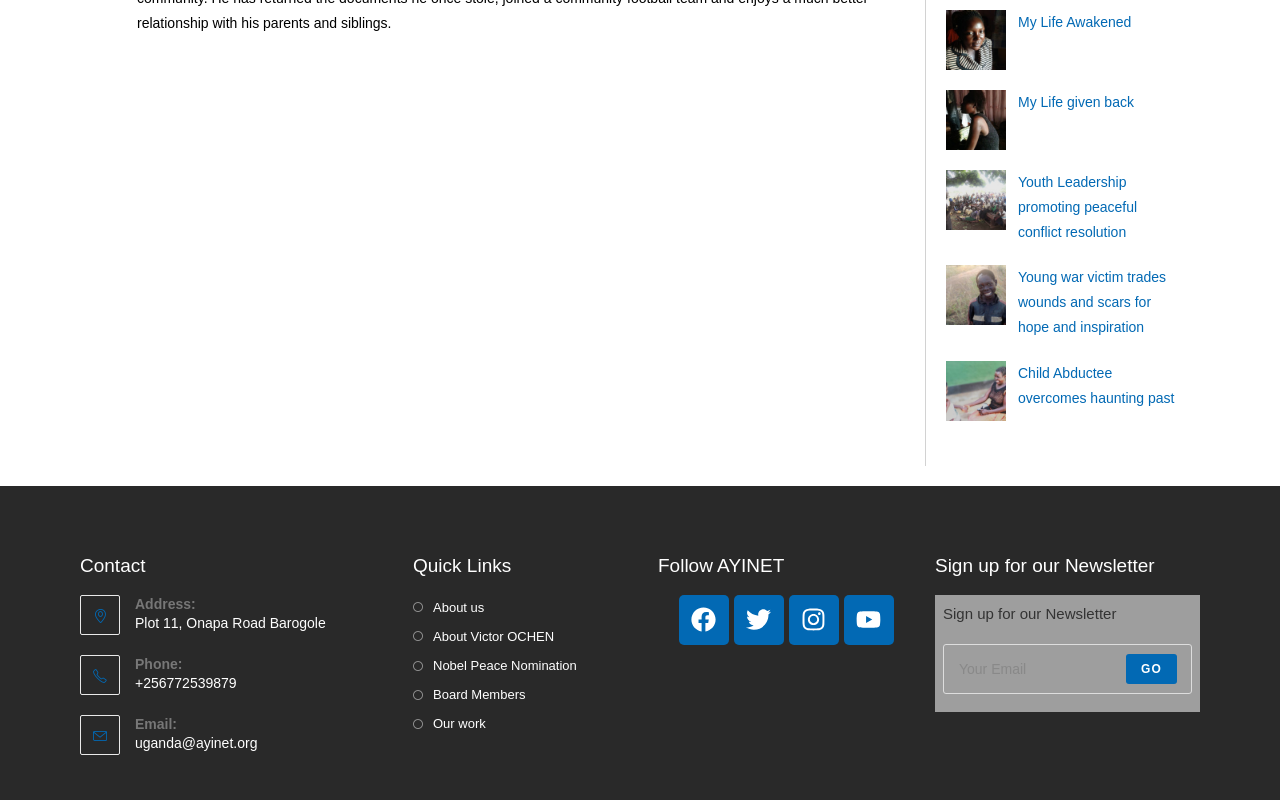Please specify the bounding box coordinates of the element that should be clicked to execute the given instruction: 'Create an account with Gametize'. Ensure the coordinates are four float numbers between 0 and 1, expressed as [left, top, right, bottom].

None